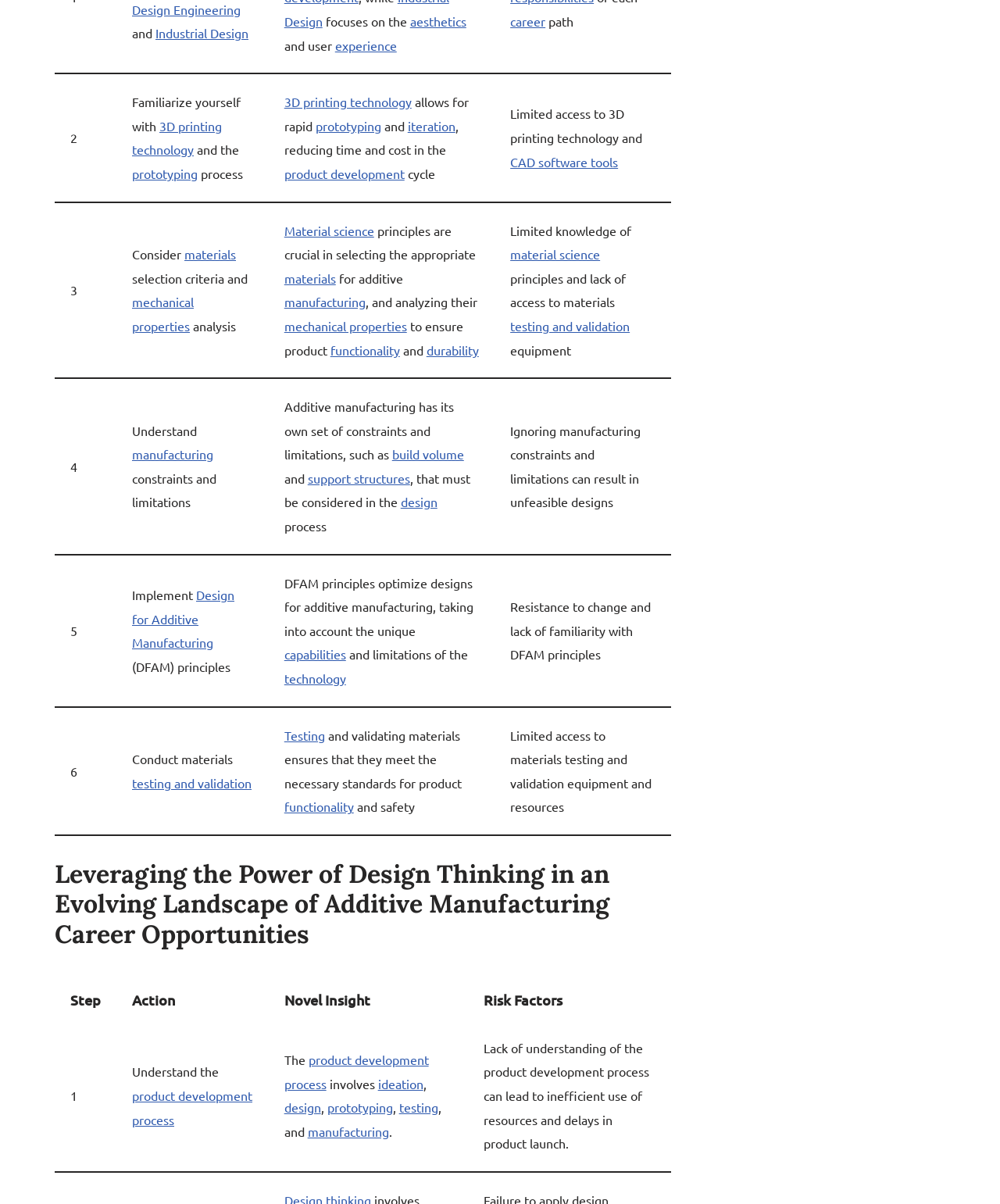What is the purpose of testing and validating materials?
Using the image as a reference, deliver a detailed and thorough answer to the question.

According to the webpage, testing and validating materials ensures that they meet the necessary standards for product functionality and safety.